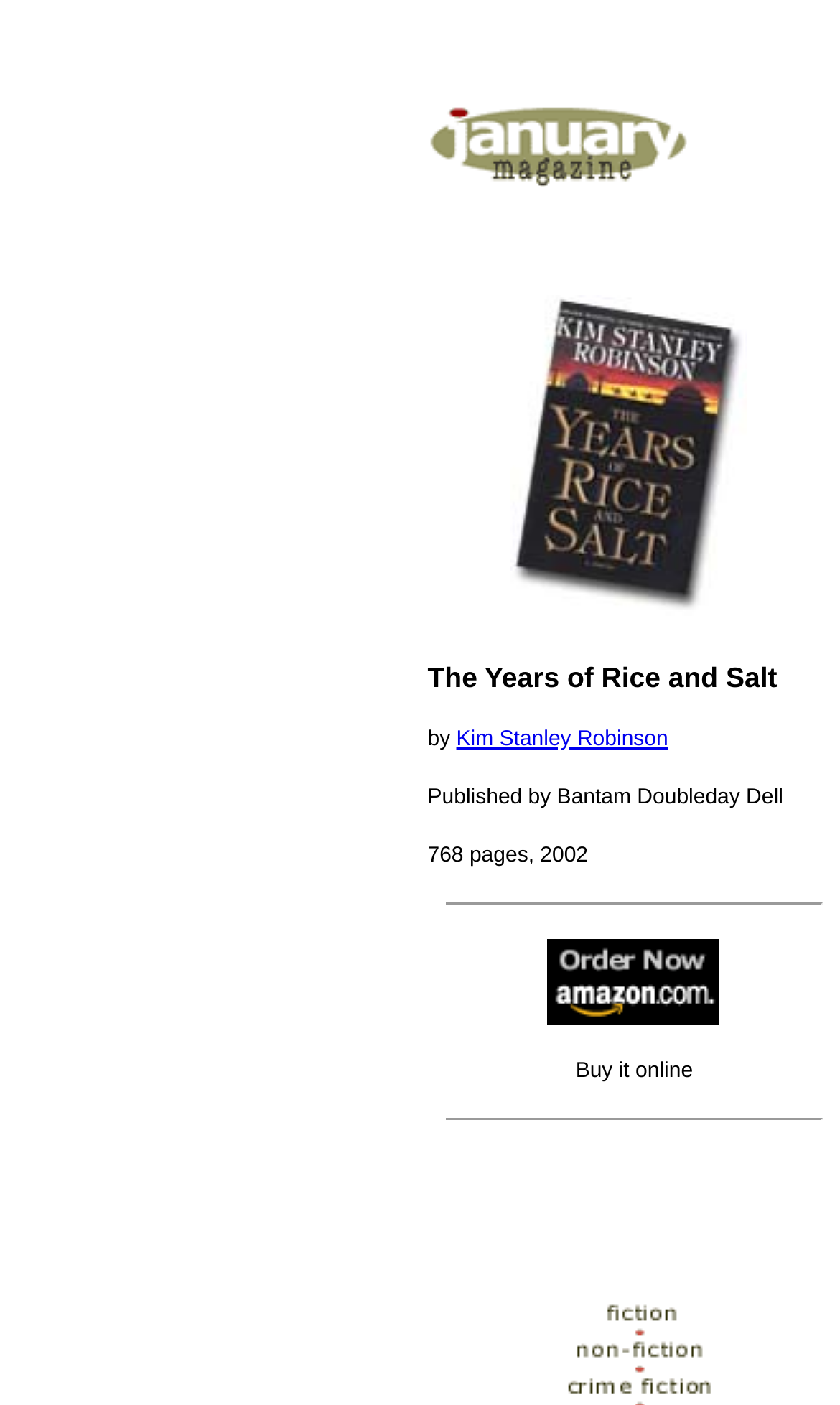Examine the image carefully and respond to the question with a detailed answer: 
What is the purpose of the button with an image?

I found the purpose of the button by looking at the static text element with the content 'Buy it online' located at [0.685, 0.754, 0.825, 0.771], which is near the image element located at [0.652, 0.668, 0.858, 0.73].